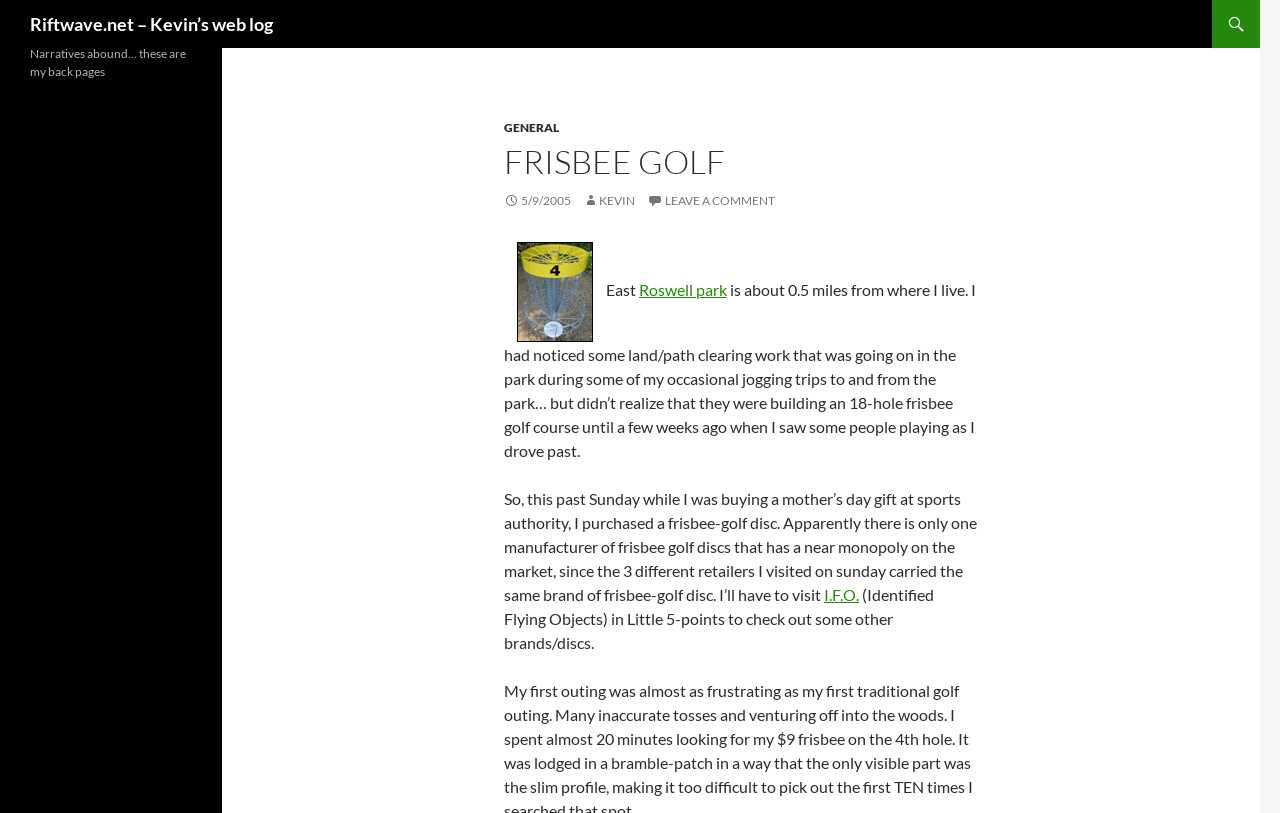Please answer the following question using a single word or phrase: 
What is the name of the store mentioned?

Sports authority